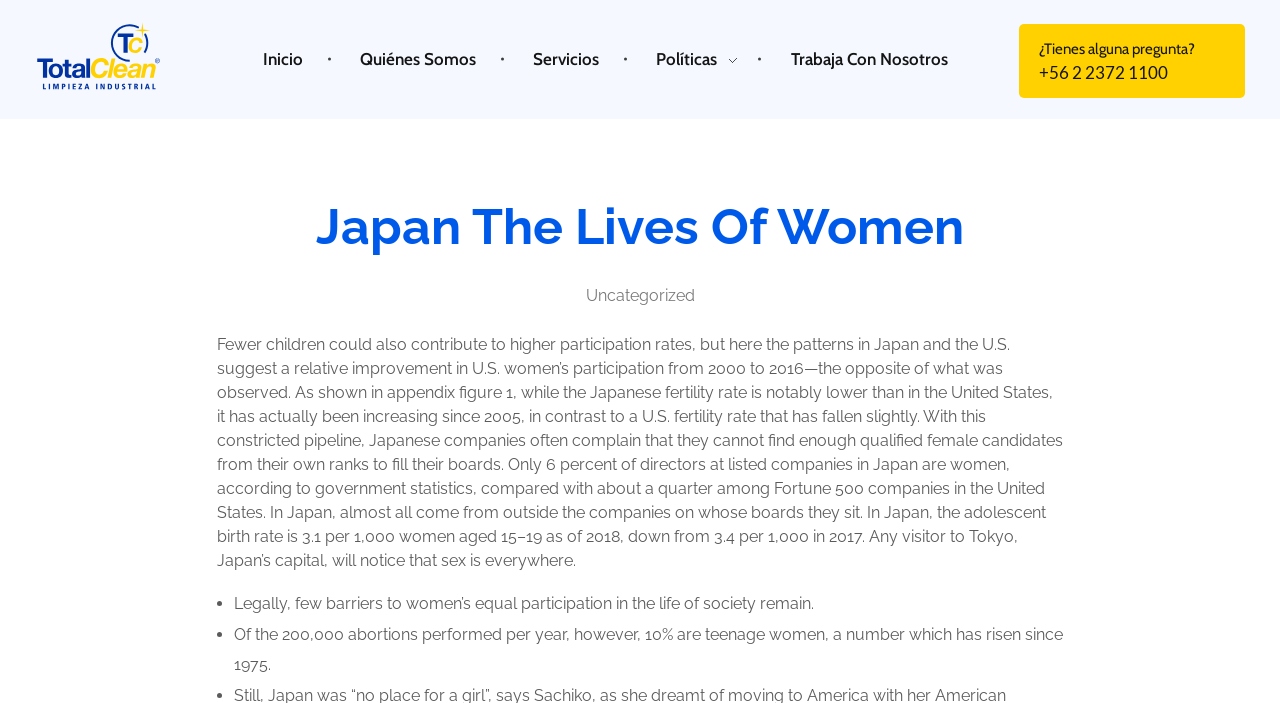Identify the bounding box coordinates for the UI element described as follows: "Inicio". Ensure the coordinates are four float numbers between 0 and 1, formatted as [left, top, right, bottom].

[0.186, 0.069, 0.262, 0.098]